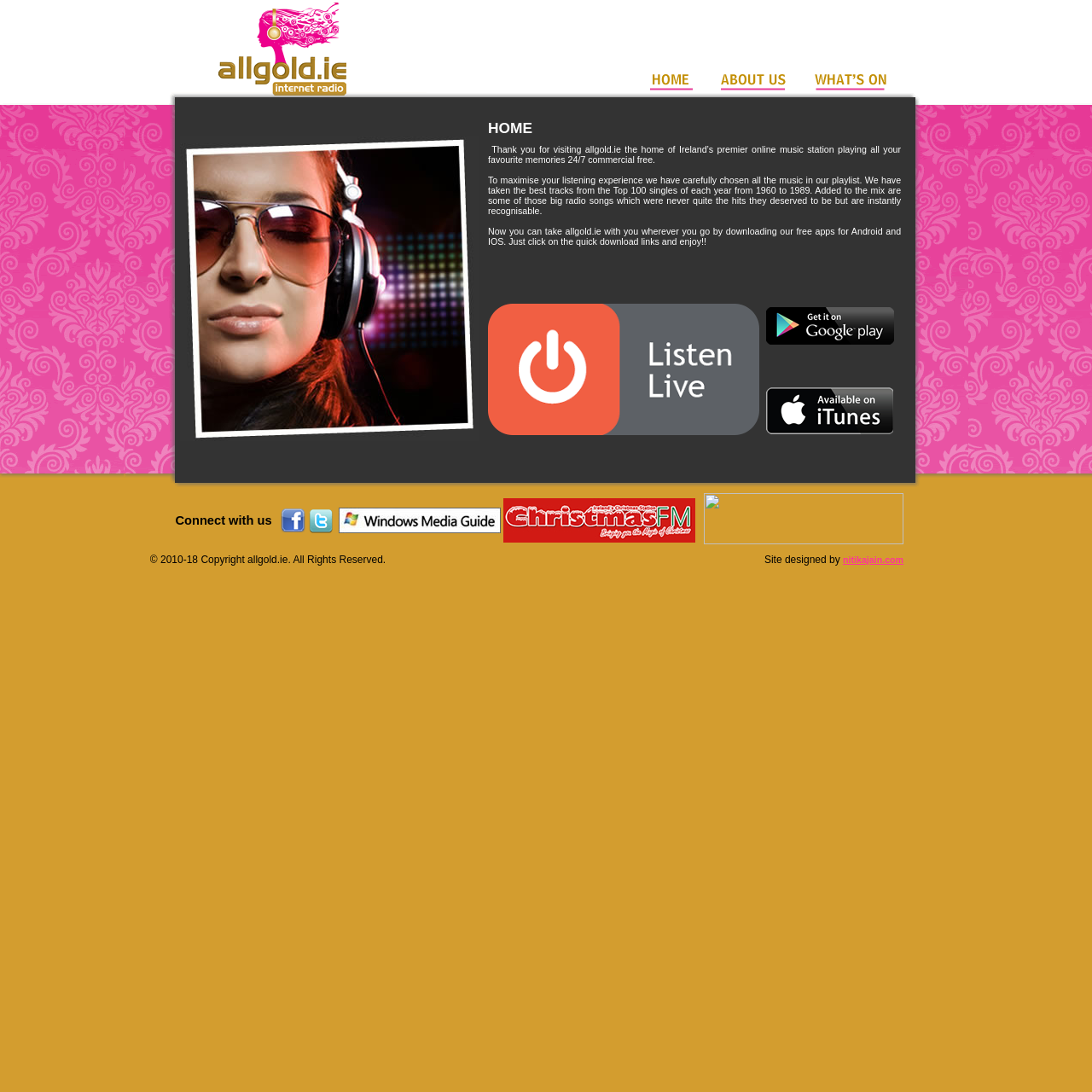Please use the details from the image to answer the following question comprehensively:
What is the purpose of the 'quick download links'?

The 'quick download links' are mentioned in the context of downloading free apps for Android and IOS, suggesting that their purpose is to facilitate the download of these apps.